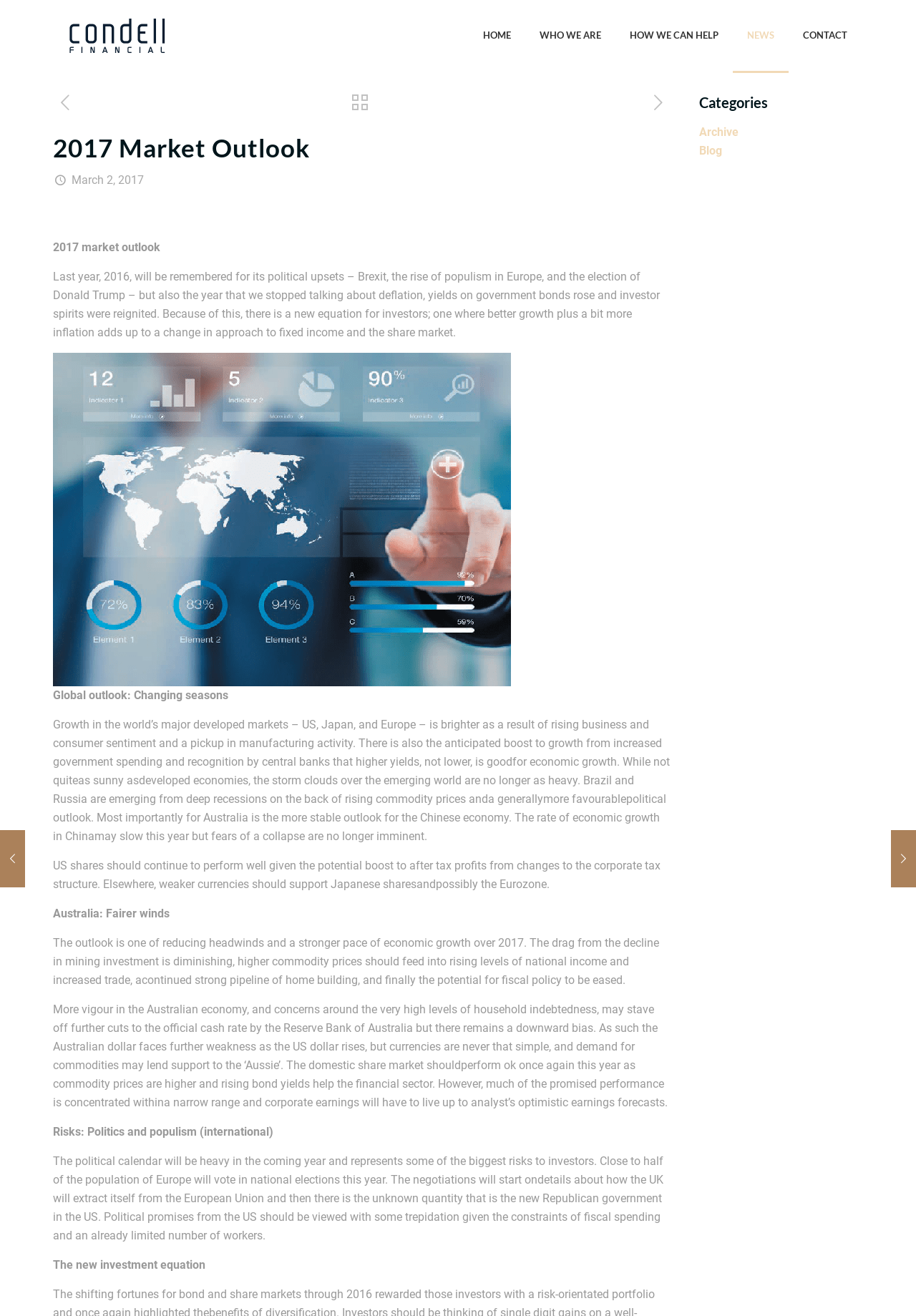Please locate the bounding box coordinates of the element's region that needs to be clicked to follow the instruction: "View the 2017 Market Outlook article". The bounding box coordinates should be provided as four float numbers between 0 and 1, i.e., [left, top, right, bottom].

[0.058, 0.103, 0.732, 0.122]